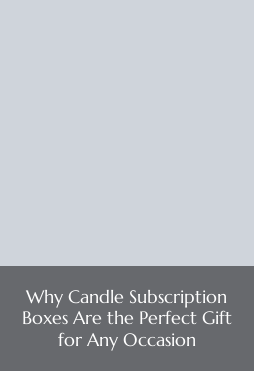Describe all elements and aspects of the image.

The image features a title with a light gray background and white text that reads, "Why Candle Subscription Boxes Are the Perfect Gift for Any Occasion." This caption highlights the appealing nature of candle subscription boxes, suggesting they are versatile and thoughtful gifts suitable for a variety of celebrations. The design emphasizes clarity and readability, inviting viewers to explore the associated content about the benefits and features of these subscription services.